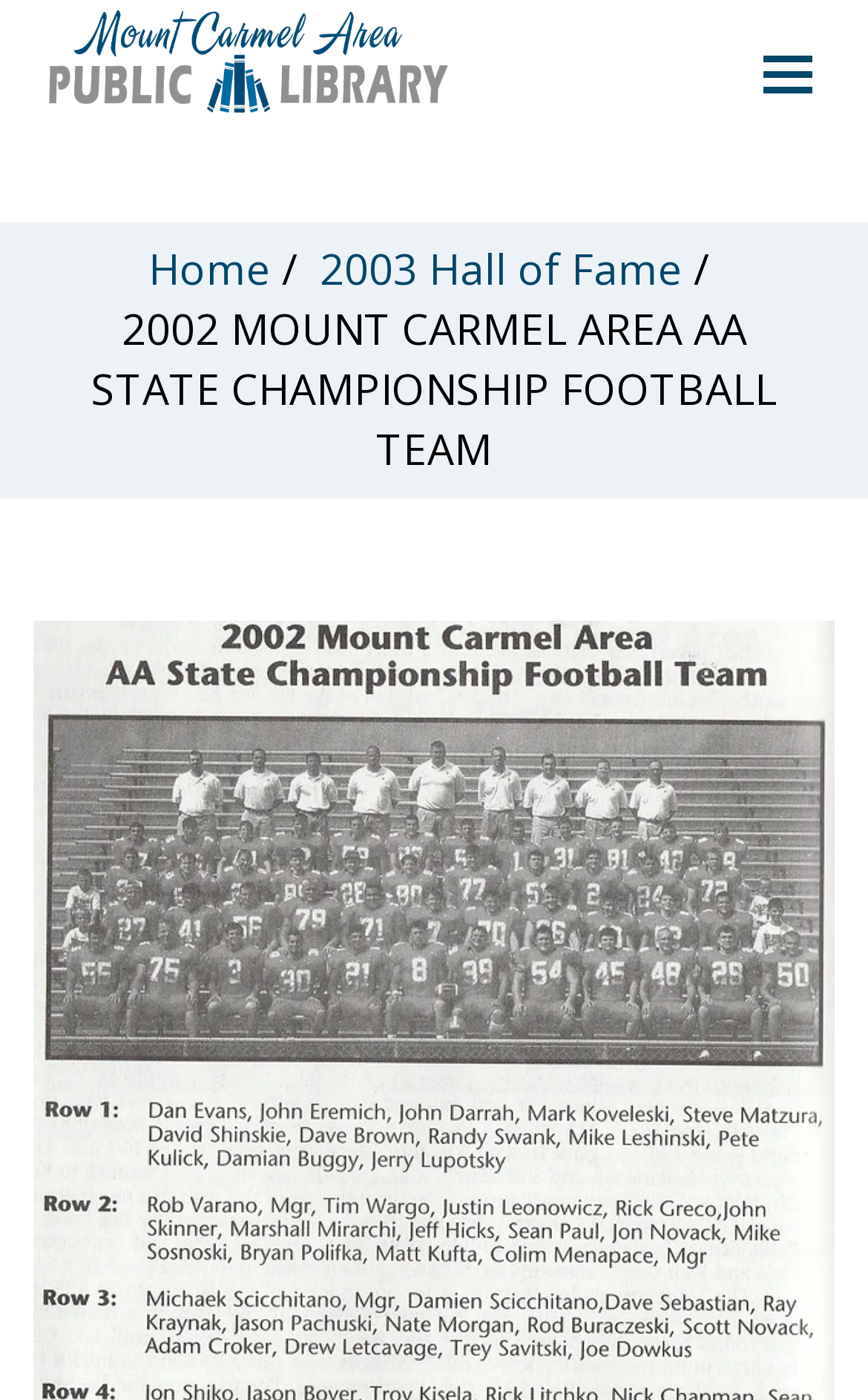Find the coordinates for the bounding box of the element with this description: "Home".

[0.171, 0.172, 0.312, 0.213]